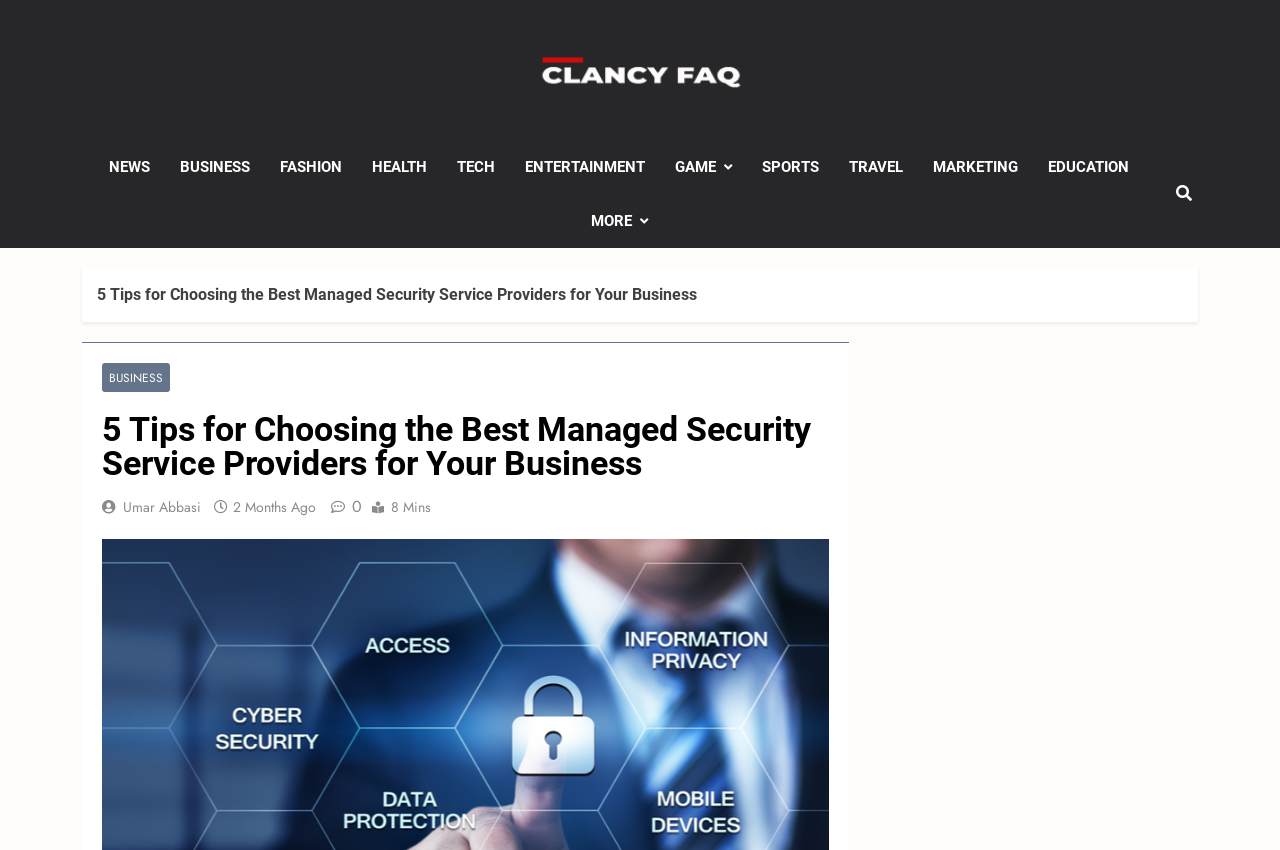What is the purpose of the button at the top right corner?
Answer the question with just one word or phrase using the image.

Search